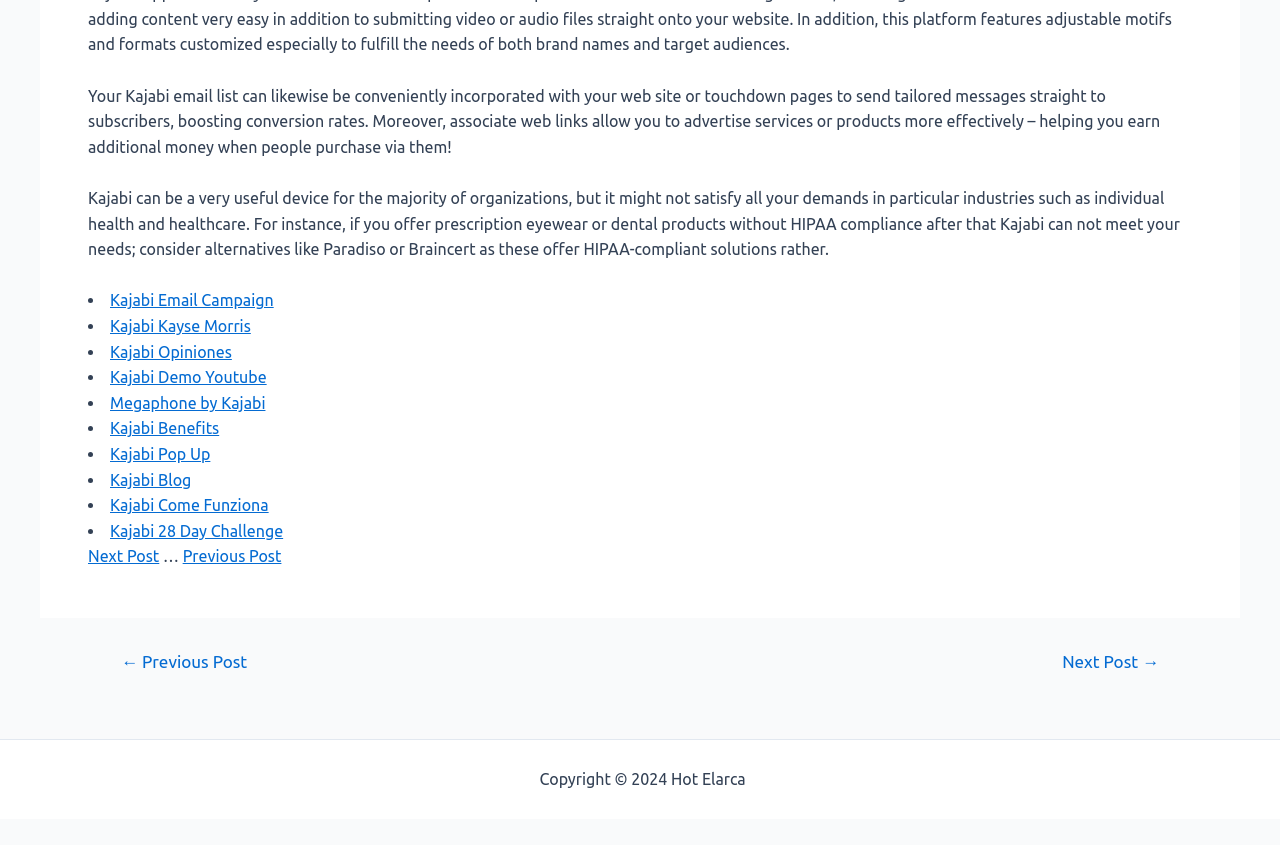What is the purpose of the 'Sitemap' link?
Refer to the image and give a detailed answer to the query.

The 'Sitemap' link is likely used to provide a visual representation of the website's structure and organization. It may display a hierarchical layout of the website's pages and content, making it easier for users to find specific information or navigate through the website.